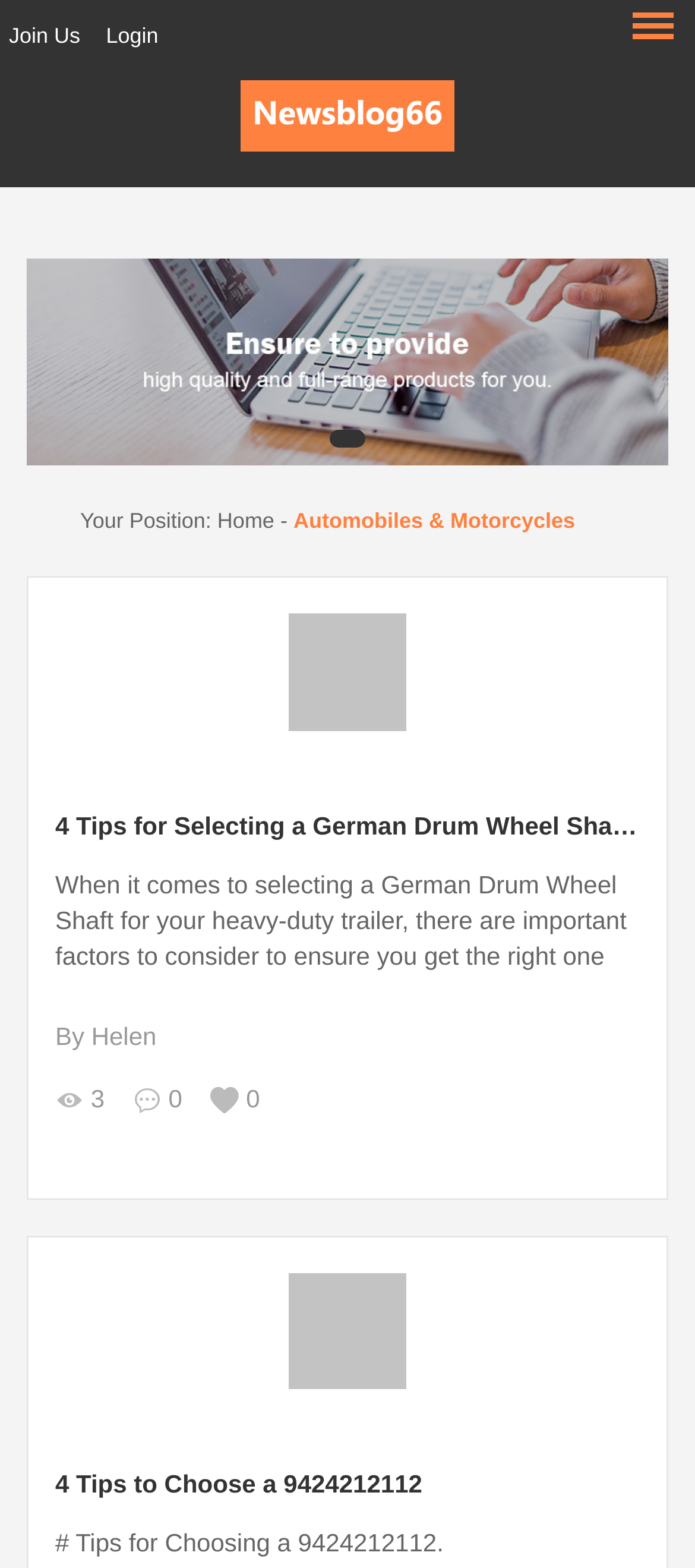Please locate the bounding box coordinates for the element that should be clicked to achieve the following instruction: "Click on the 'Join Us' link". Ensure the coordinates are given as four float numbers between 0 and 1, i.e., [left, top, right, bottom].

[0.013, 0.015, 0.115, 0.031]